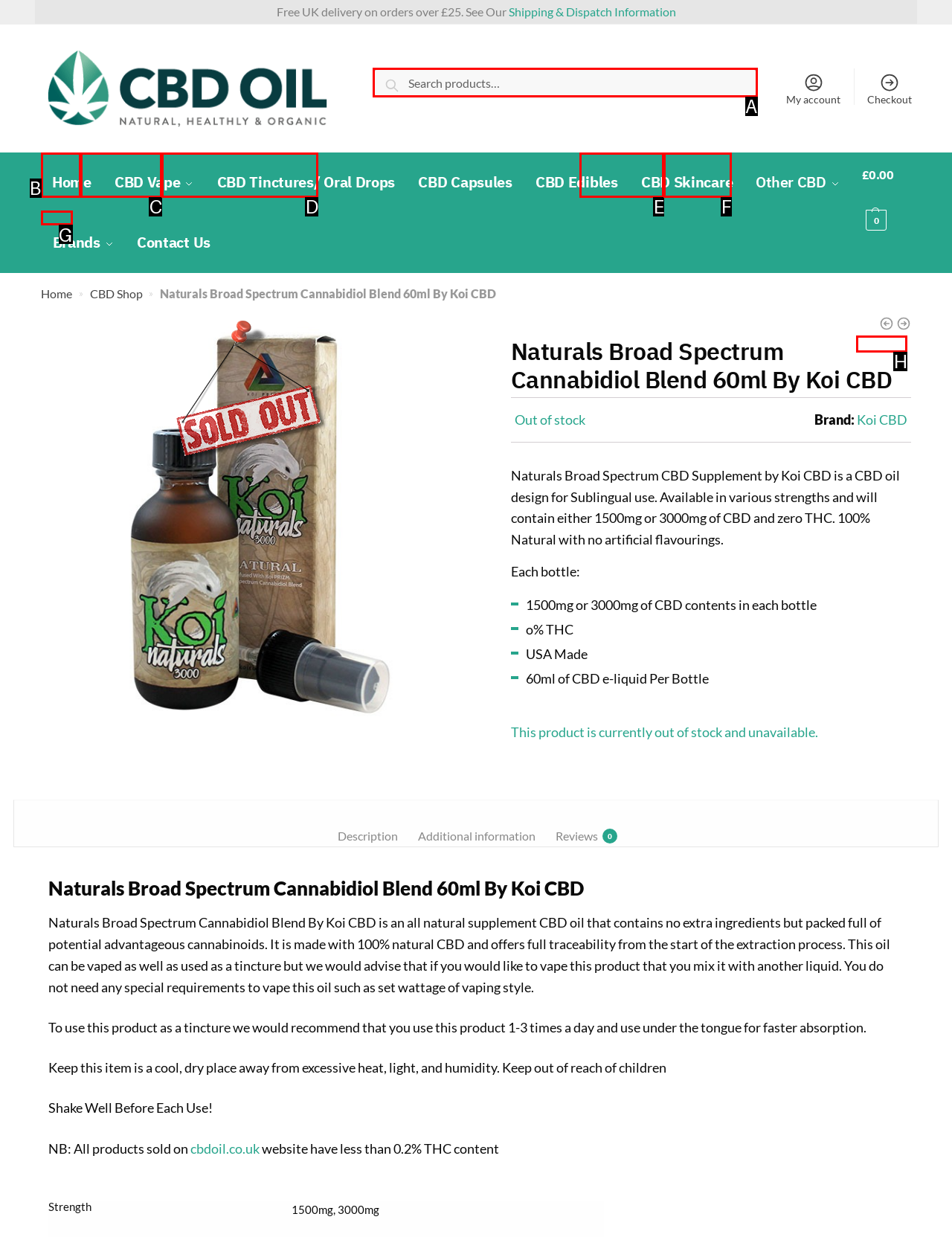Identify the matching UI element based on the description: Home
Reply with the letter from the available choices.

G